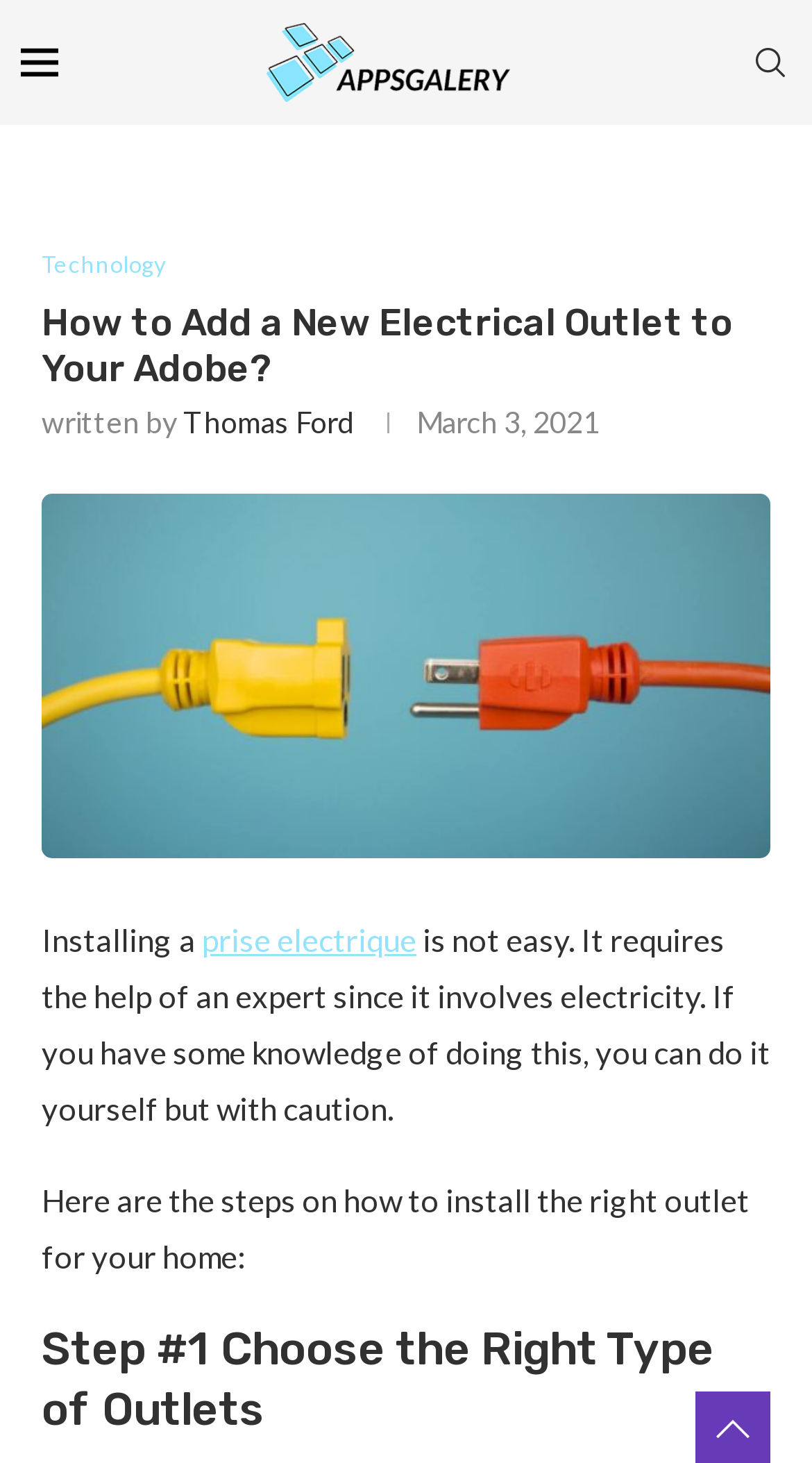What is the warning about when installing an electrical outlet?
Analyze the image and provide a thorough answer to the question.

I found the warning by looking at the text that says 'Installing a prise electrique is not easy. It requires the help of an expert since it involves electricity.'